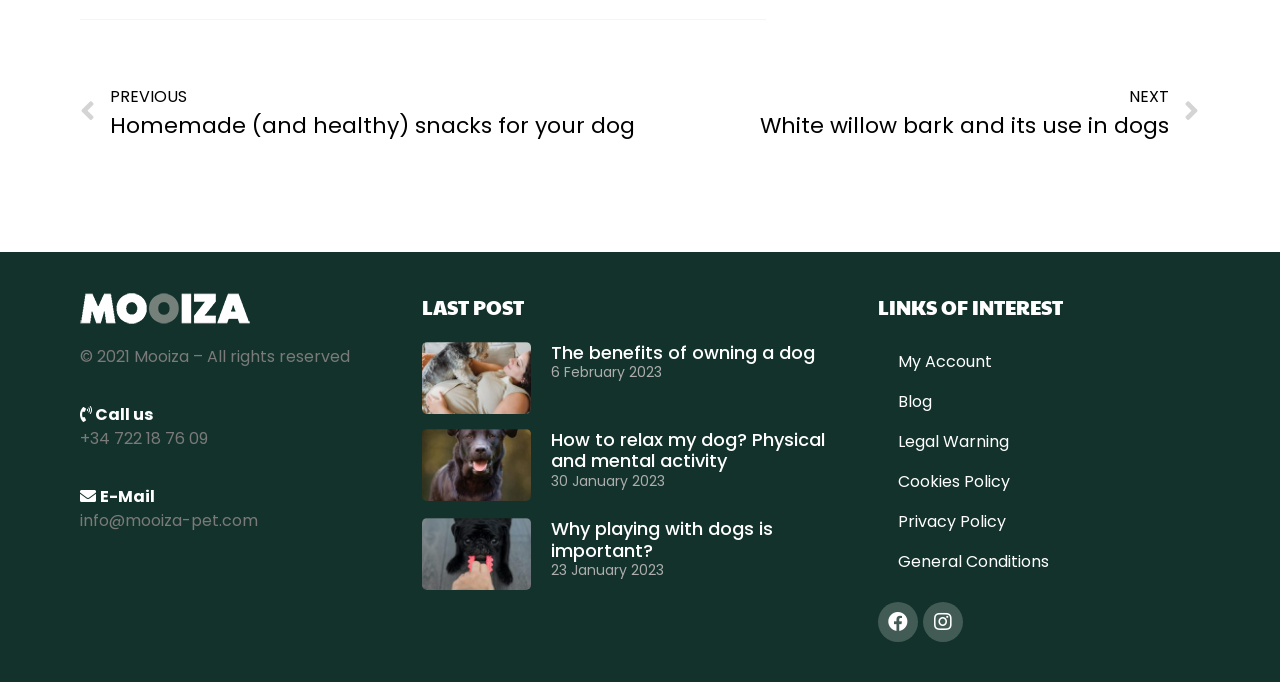Identify the bounding box coordinates of the clickable region necessary to fulfill the following instruction: "Go to previous page". The bounding box coordinates should be four float numbers between 0 and 1, i.e., [left, top, right, bottom].

[0.062, 0.124, 0.5, 0.208]